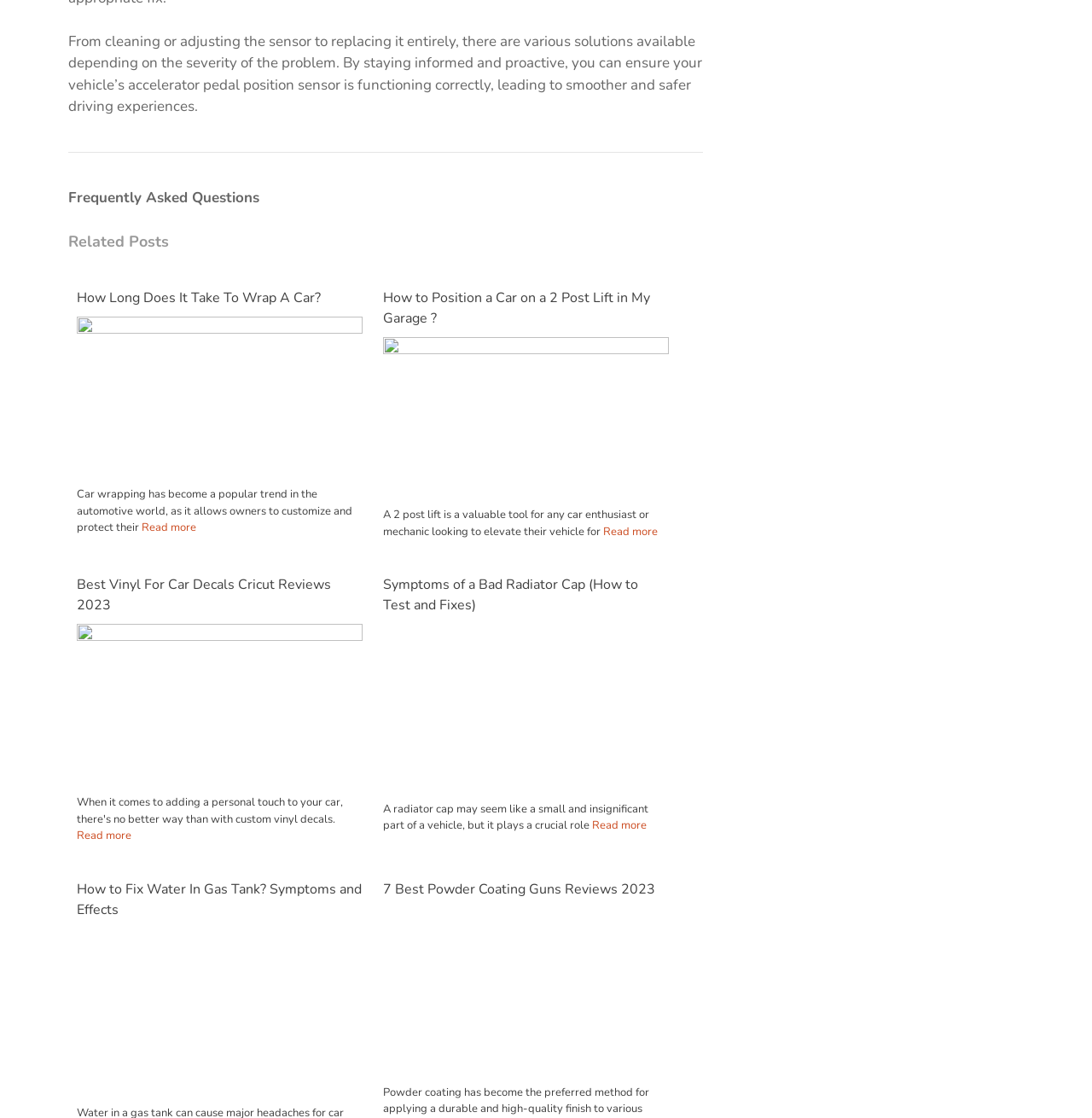Please provide the bounding box coordinates for the element that needs to be clicked to perform the following instruction: "Fix water in gas tank". The coordinates should be given as four float numbers between 0 and 1, i.e., [left, top, right, bottom].

[0.07, 0.786, 0.332, 0.823]